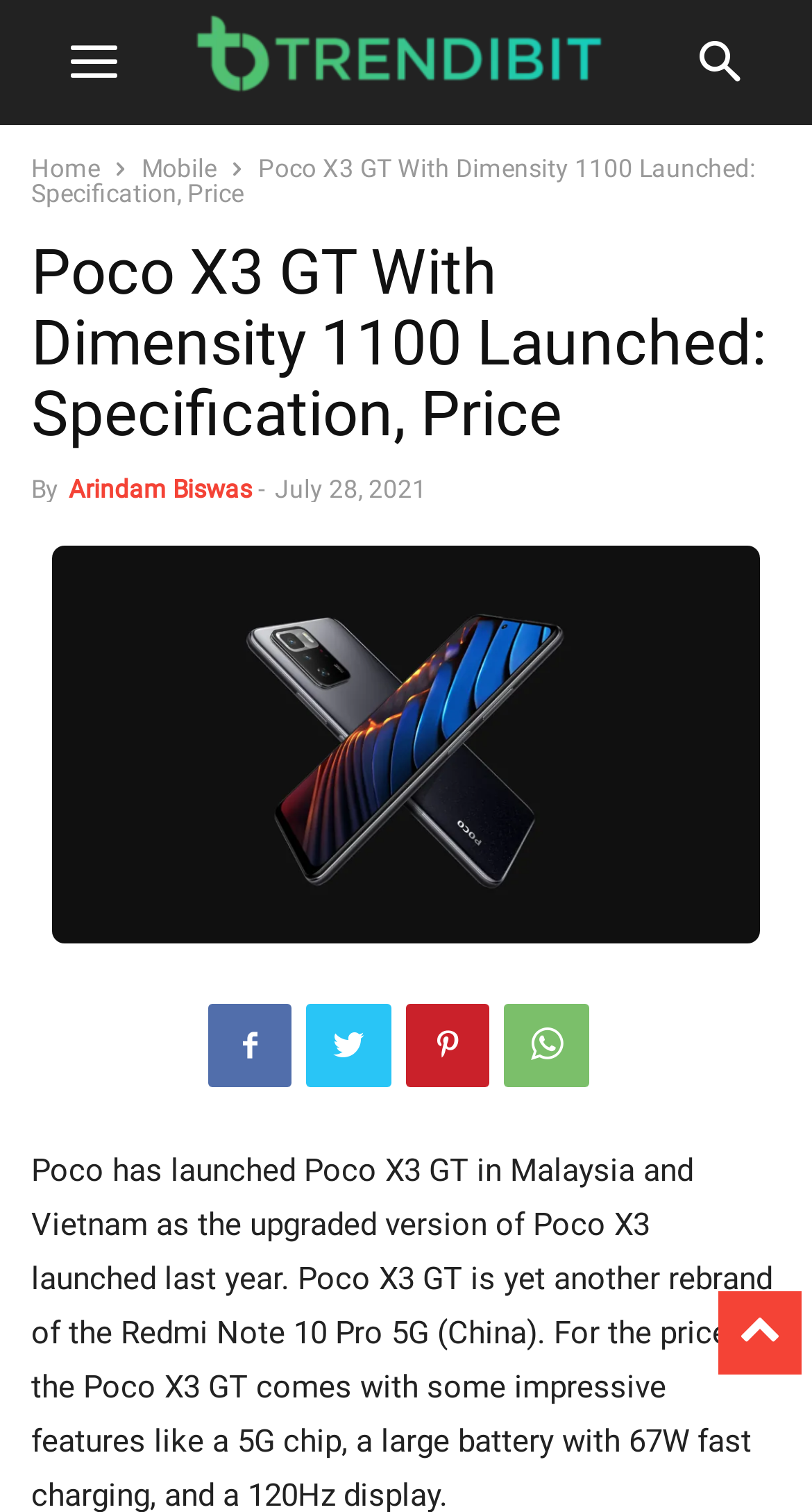What is the name of the device launched by Poco?
Give a thorough and detailed response to the question.

The webpage is about the launch of a new device by Poco, and the name of the device is mentioned in the heading as 'Poco X3 GT With Dimensity 1100 Launched: Specification, Price'.